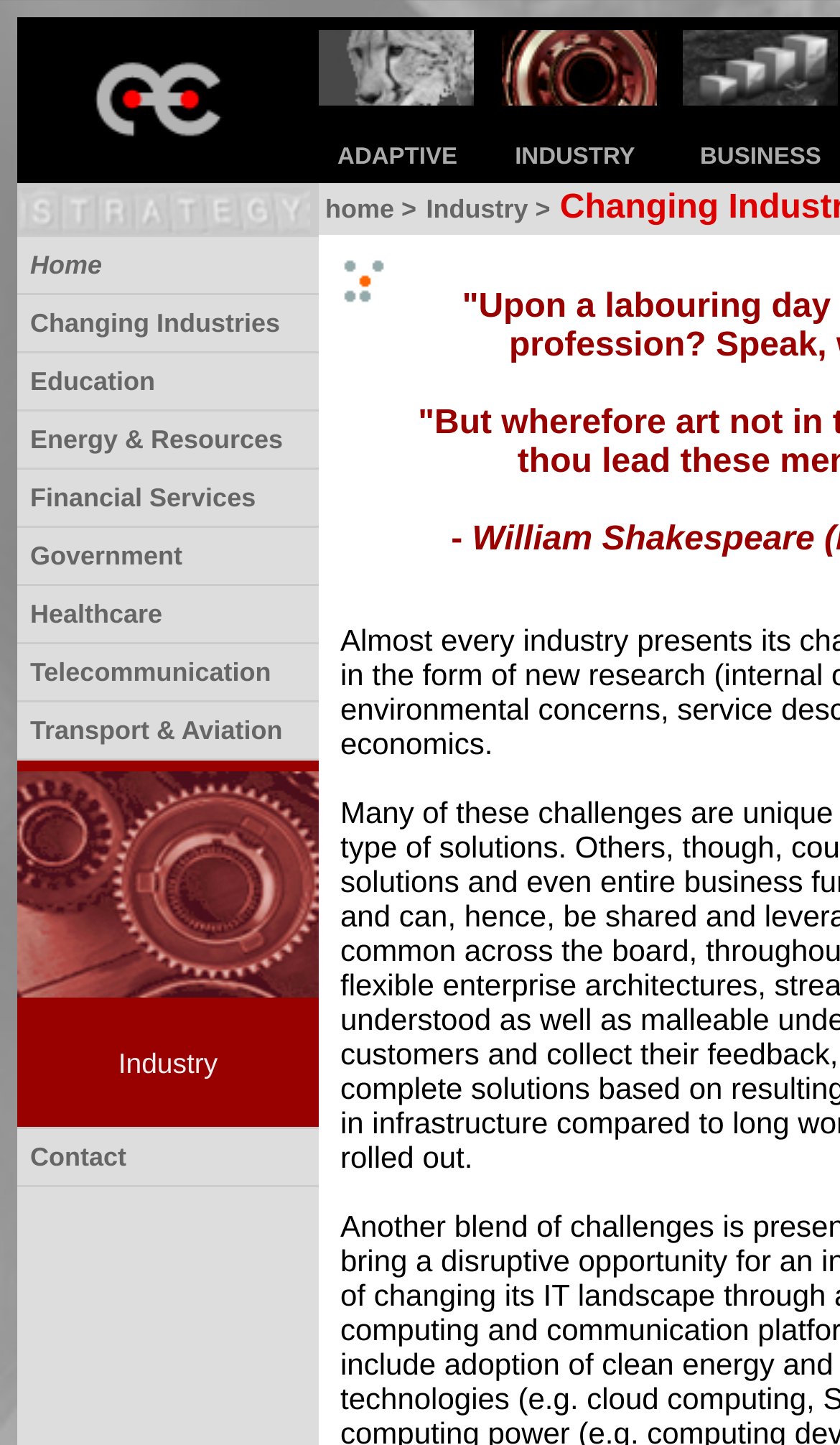Please specify the bounding box coordinates for the clickable region that will help you carry out the instruction: "Explore Education".

[0.036, 0.253, 0.185, 0.274]